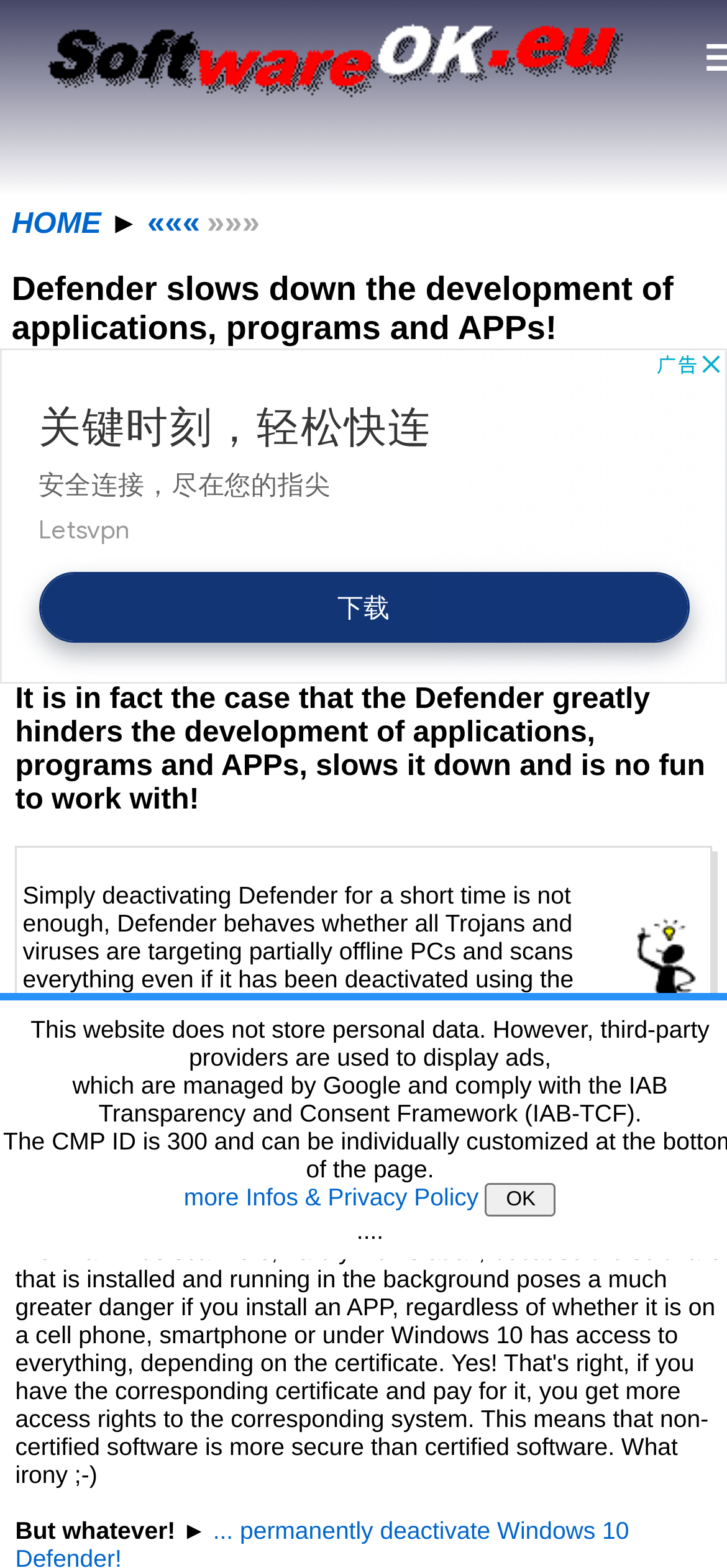Please answer the following question using a single word or phrase: What is the behavior of Defender on the computer?

Aggressive